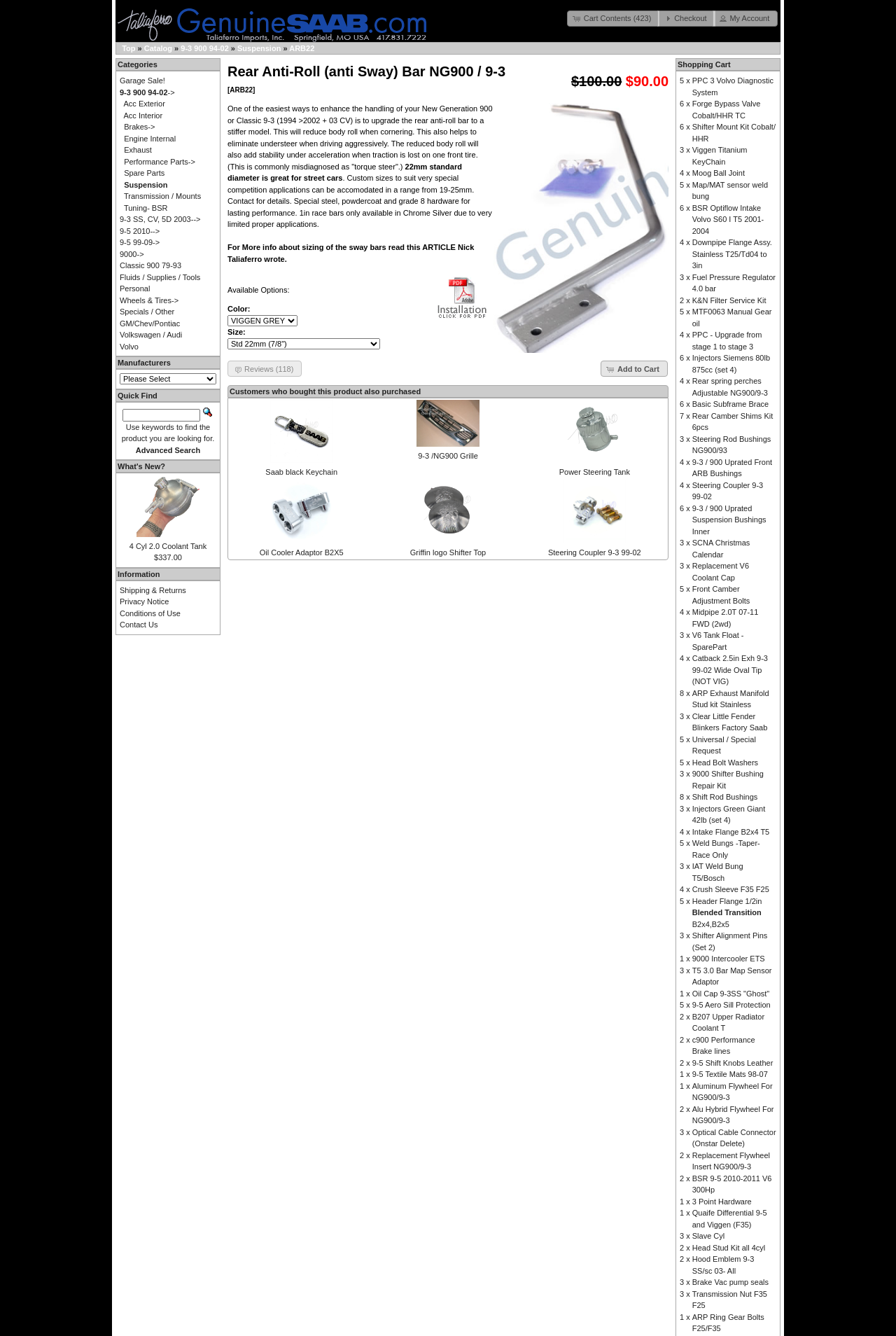What is the purpose of upgrading the rear anti-roll bar?
Provide a thorough and detailed answer to the question.

According to the product description, upgrading the rear anti-roll bar to a stiffer model will reduce body roll when cornering, eliminate understeer when driving aggressively, and add stability under acceleration when traction is lost on one front tire.